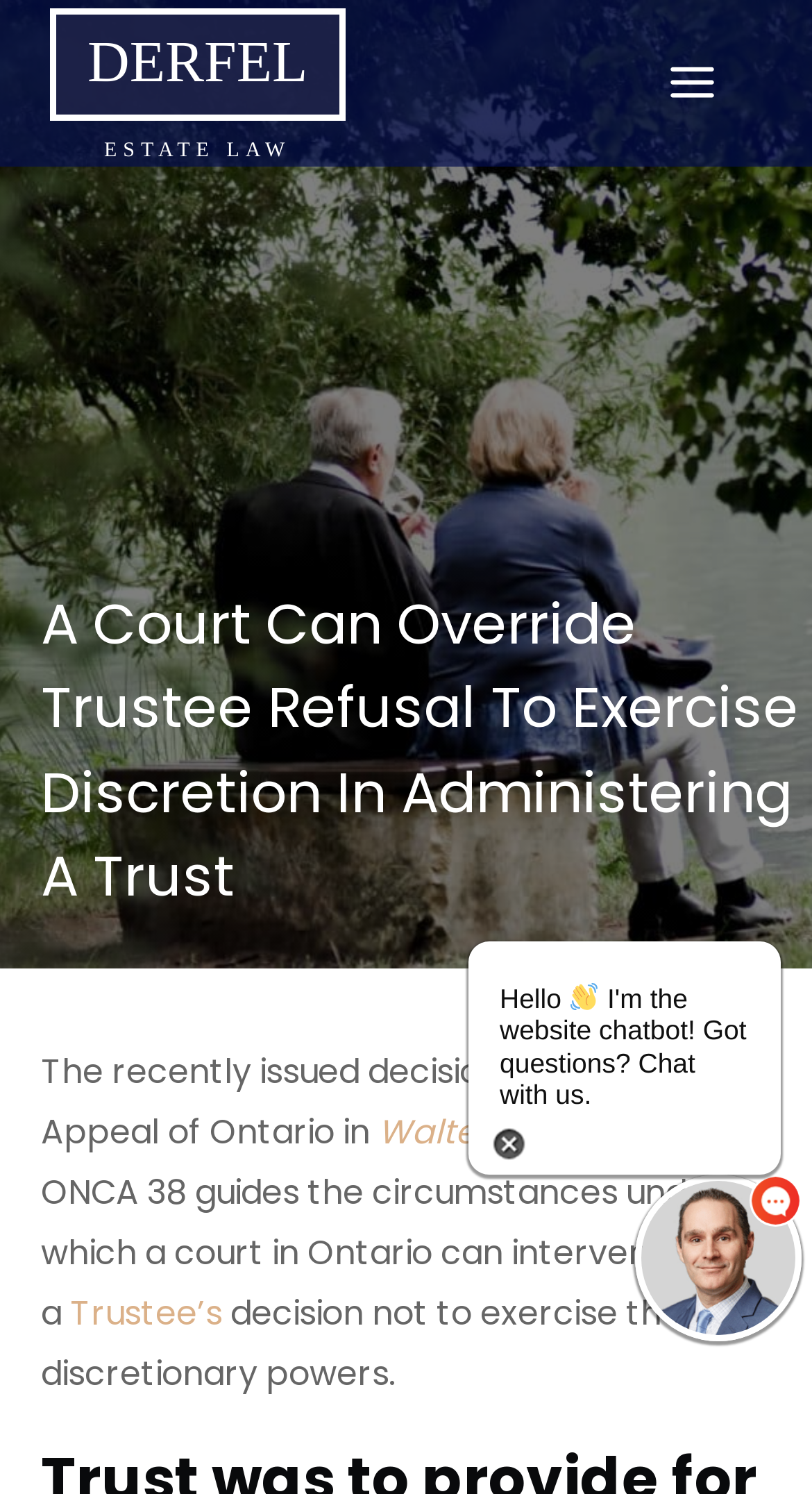Identify the bounding box for the described UI element: "Trustee’s".

[0.086, 0.863, 0.273, 0.895]